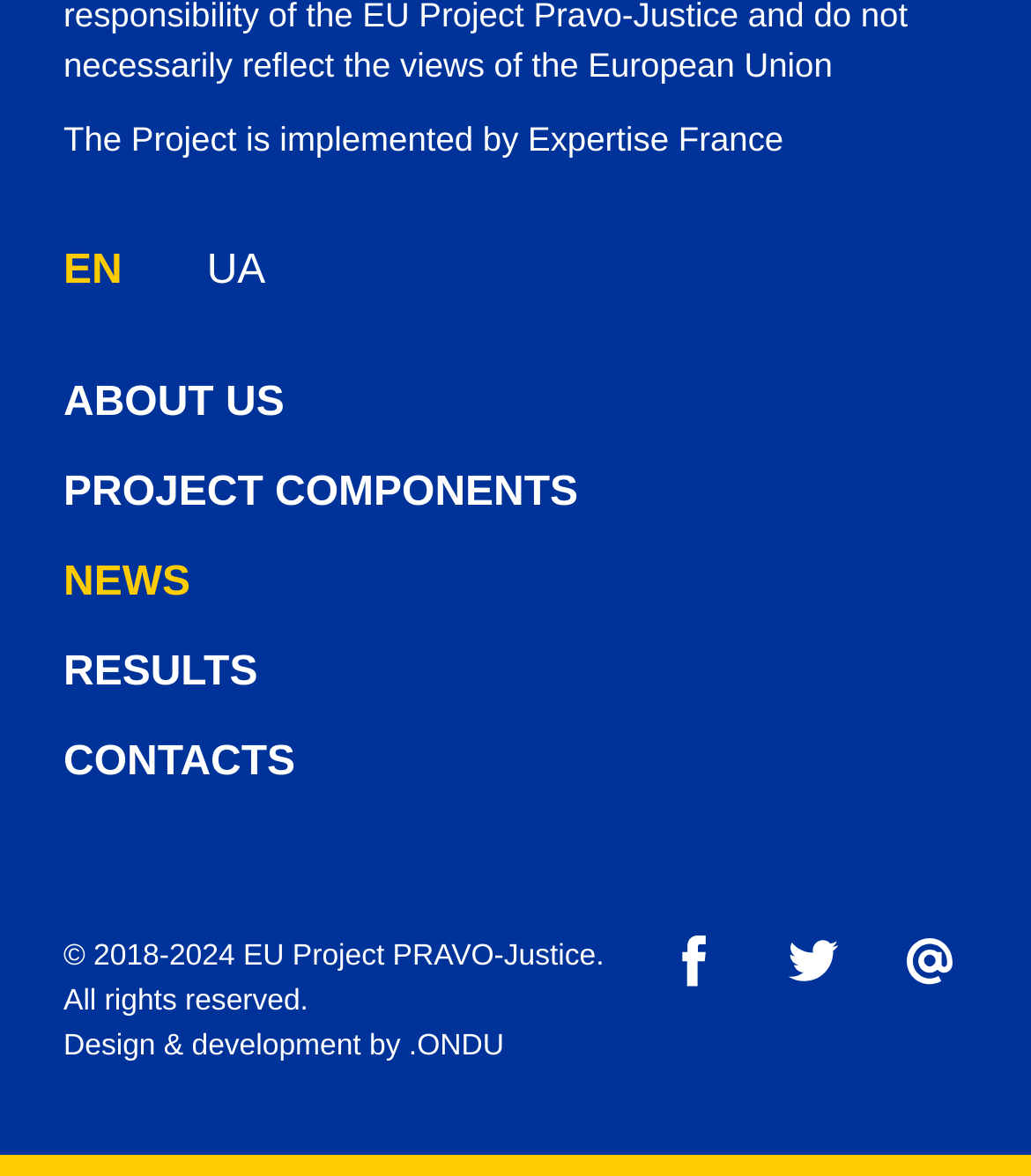Please mark the clickable region by giving the bounding box coordinates needed to complete this instruction: "Contact the project team".

[0.062, 0.63, 0.286, 0.668]